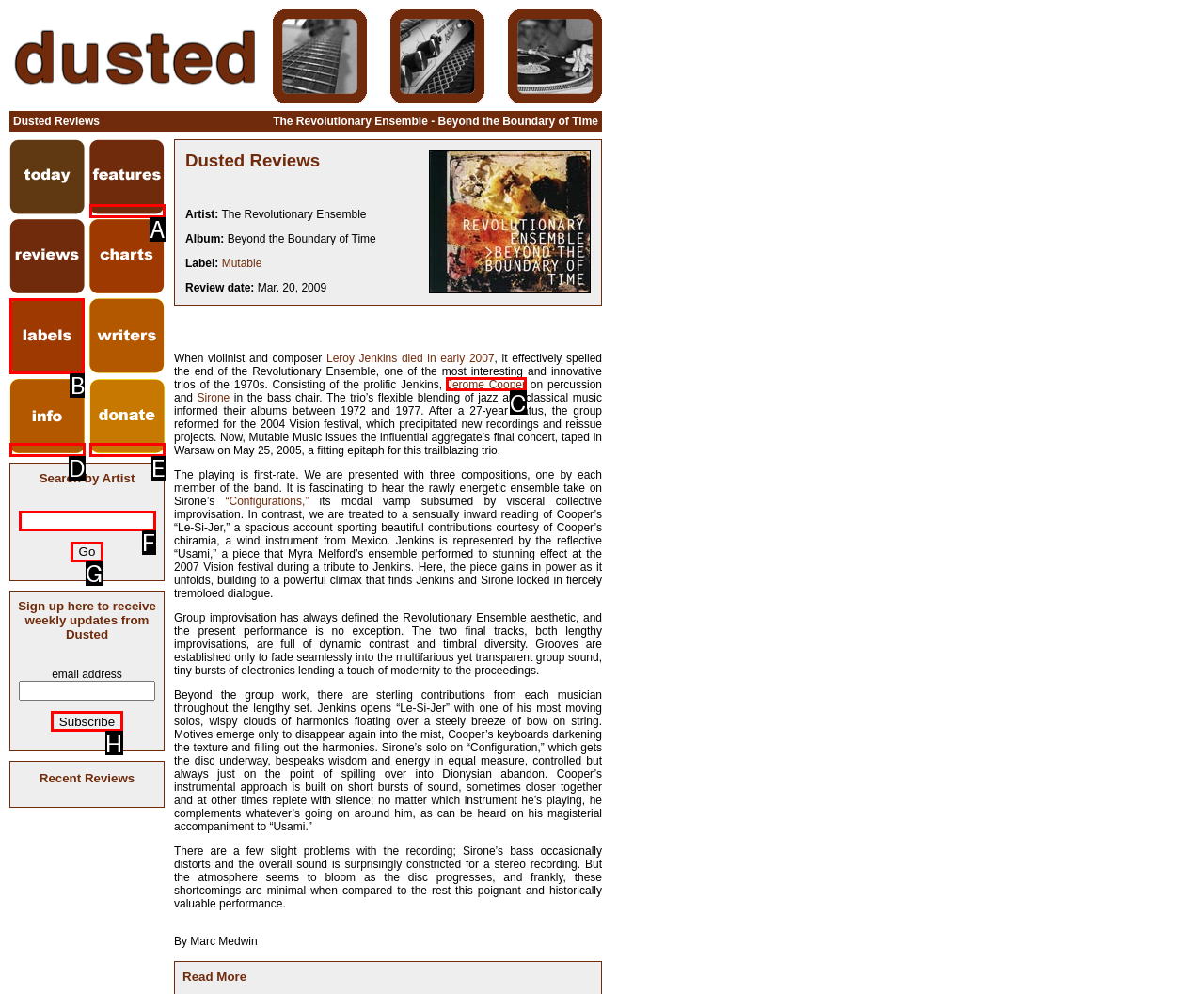Identify the correct choice to execute this task: Click on the 'labels' link
Respond with the letter corresponding to the right option from the available choices.

B